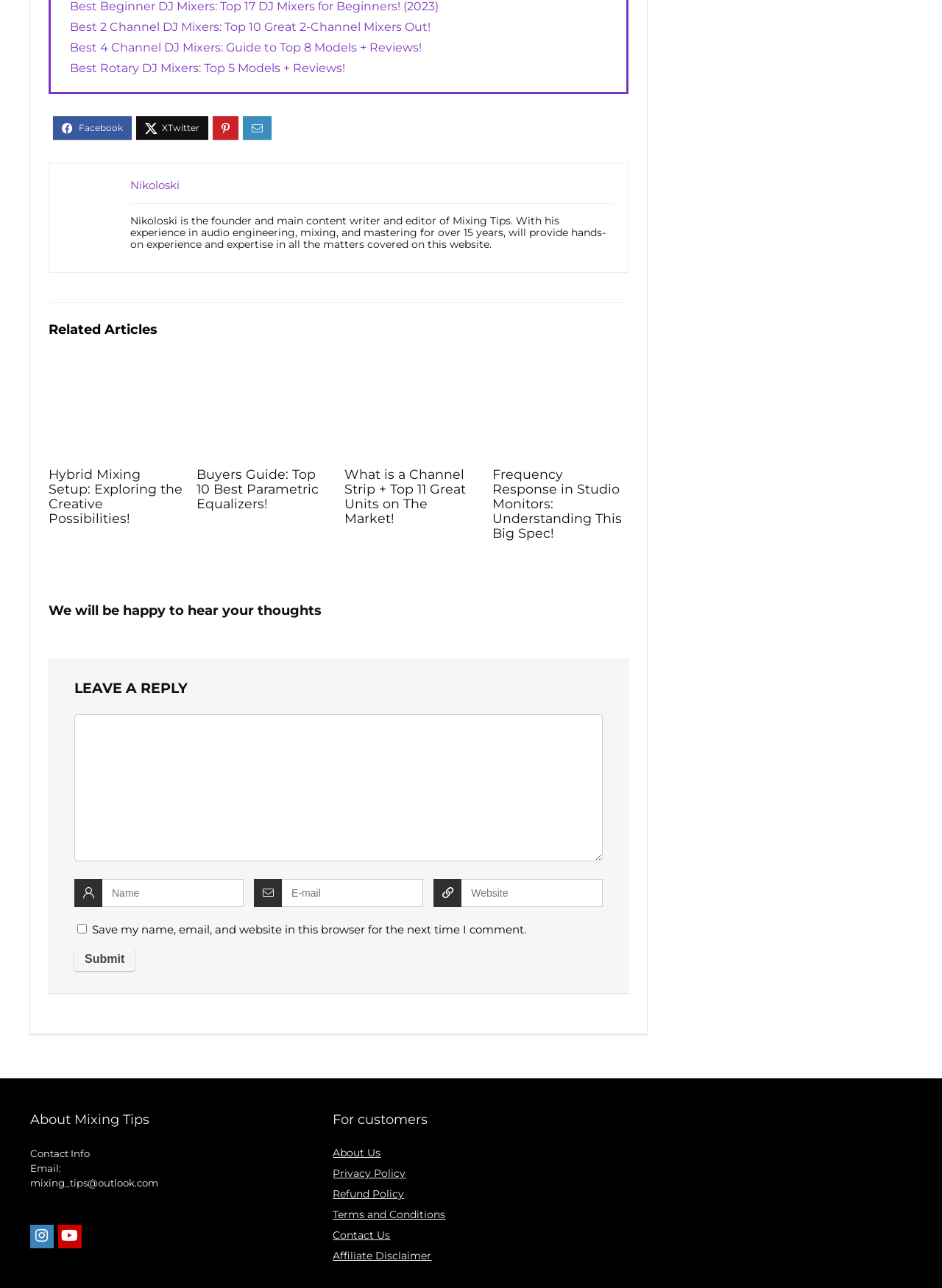Determine the bounding box coordinates for the area that needs to be clicked to fulfill this task: "Contact the website via email". The coordinates must be given as four float numbers between 0 and 1, i.e., [left, top, right, bottom].

[0.032, 0.914, 0.168, 0.923]